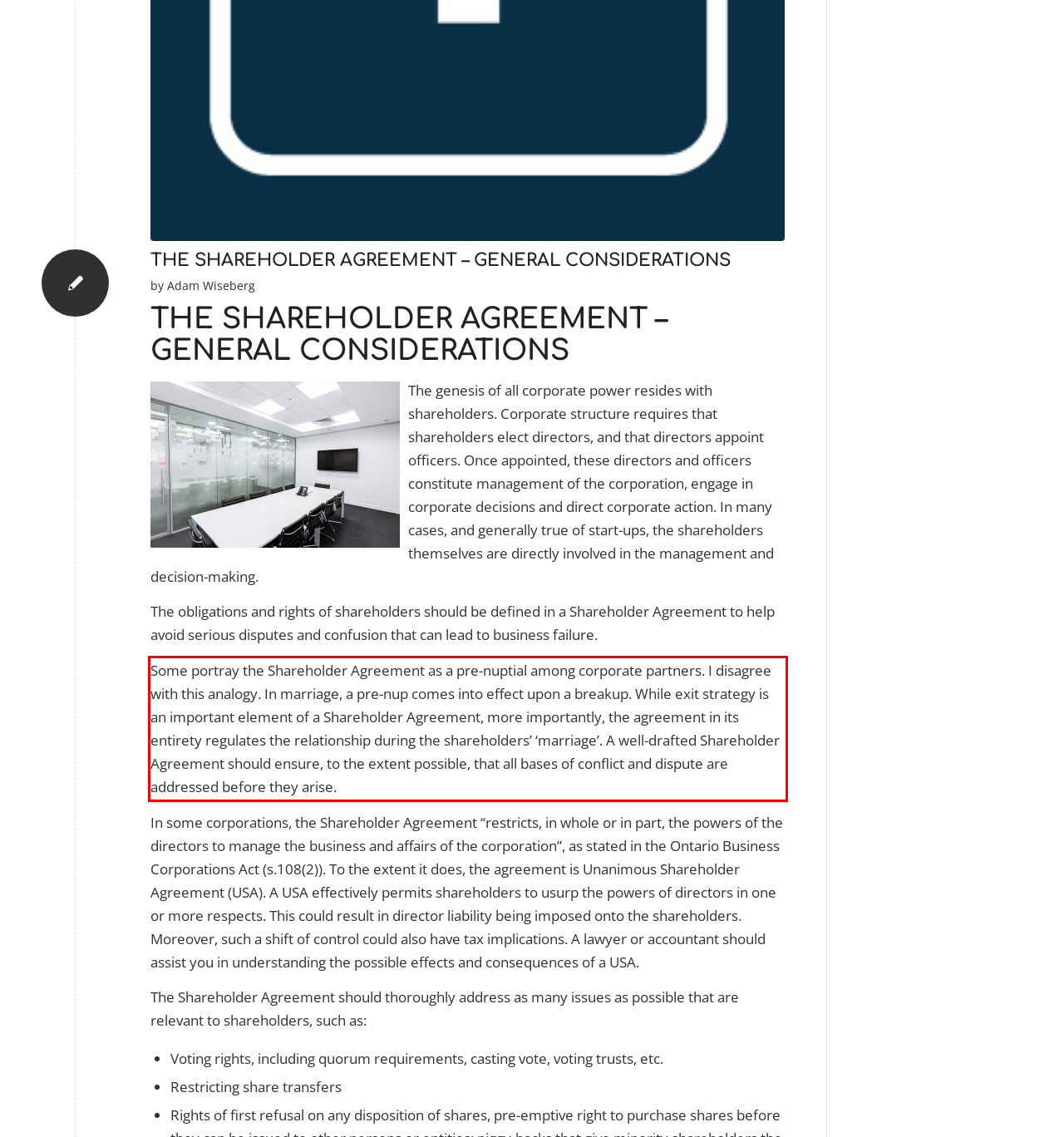Please identify the text within the red rectangular bounding box in the provided webpage screenshot.

Some portray the Shareholder Agreement as a pre-nuptial among corporate partners. I disagree with this analogy. In marriage, a pre-nup comes into effect upon a breakup. While exit strategy is an important element of a Shareholder Agreement, more importantly, the agreement in its entirety regulates the relationship during the shareholders’ ‘marriage’. A well-drafted Shareholder Agreement should ensure, to the extent possible, that all bases of conflict and dispute are addressed before they arise.